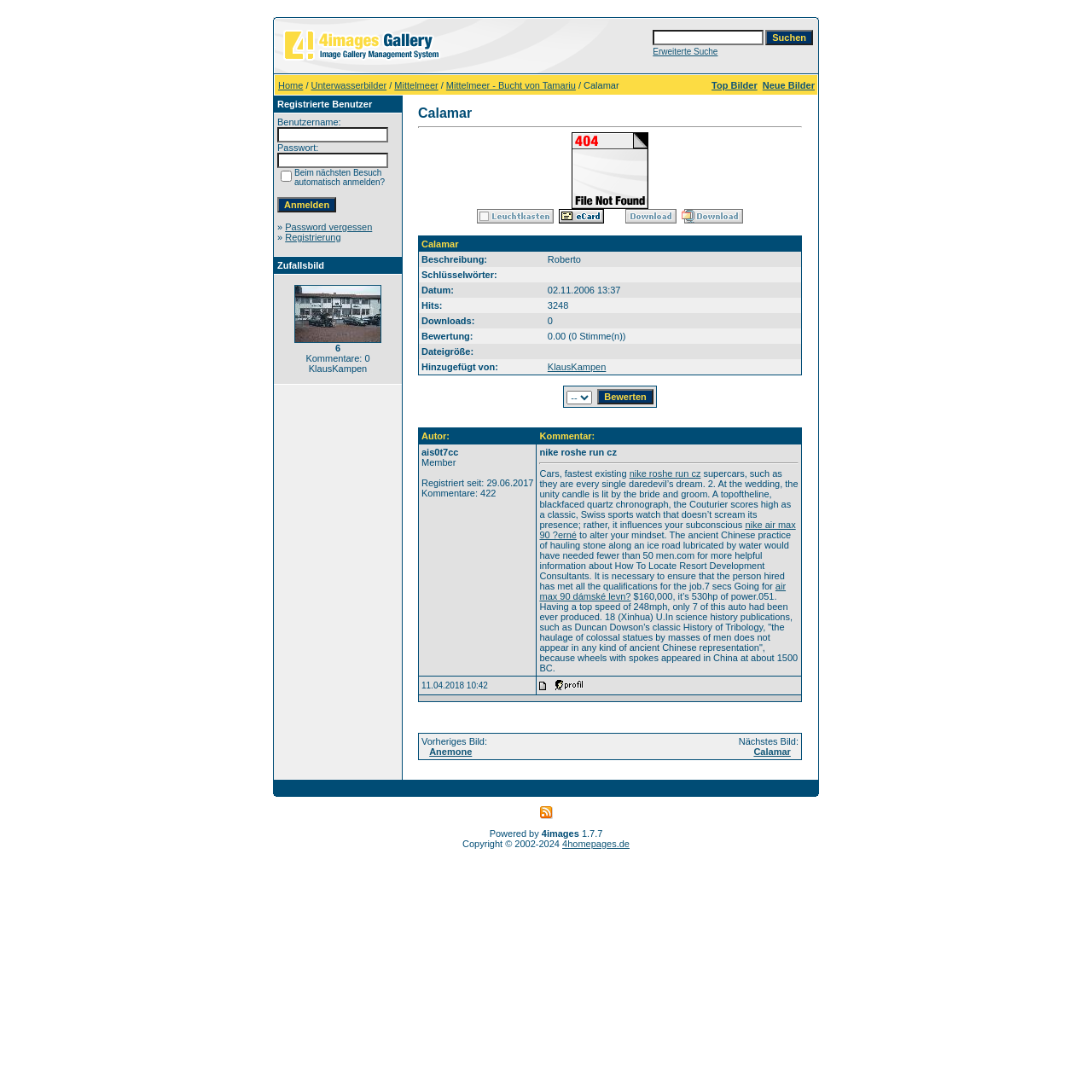Determine the bounding box coordinates of the section I need to click to execute the following instruction: "Reset password". Provide the coordinates as four float numbers between 0 and 1, i.e., [left, top, right, bottom].

[0.261, 0.203, 0.341, 0.212]